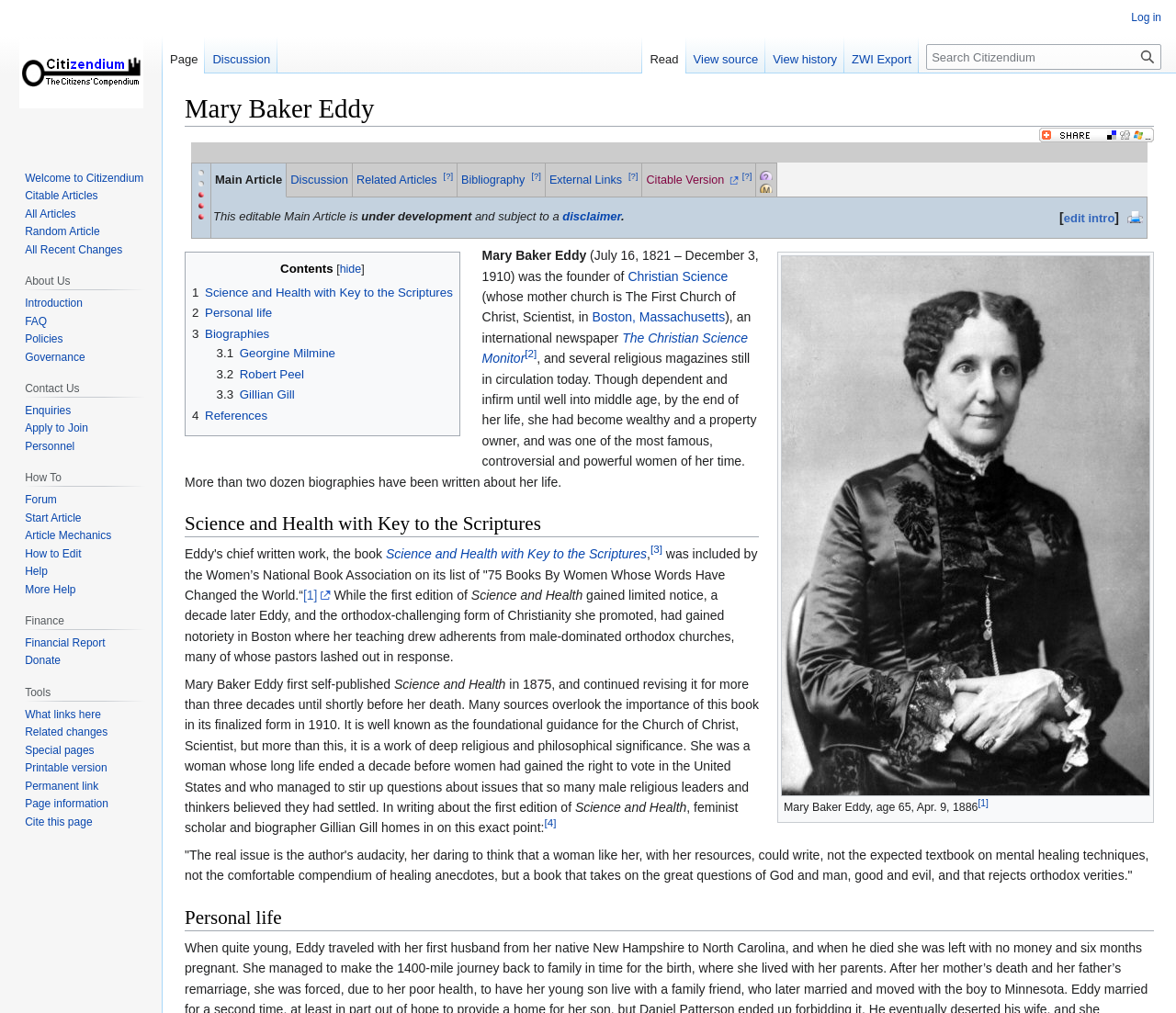Identify the bounding box coordinates of the section that should be clicked to achieve the task described: "Explore Science and Health with Key to the Scriptures".

[0.328, 0.54, 0.55, 0.554]